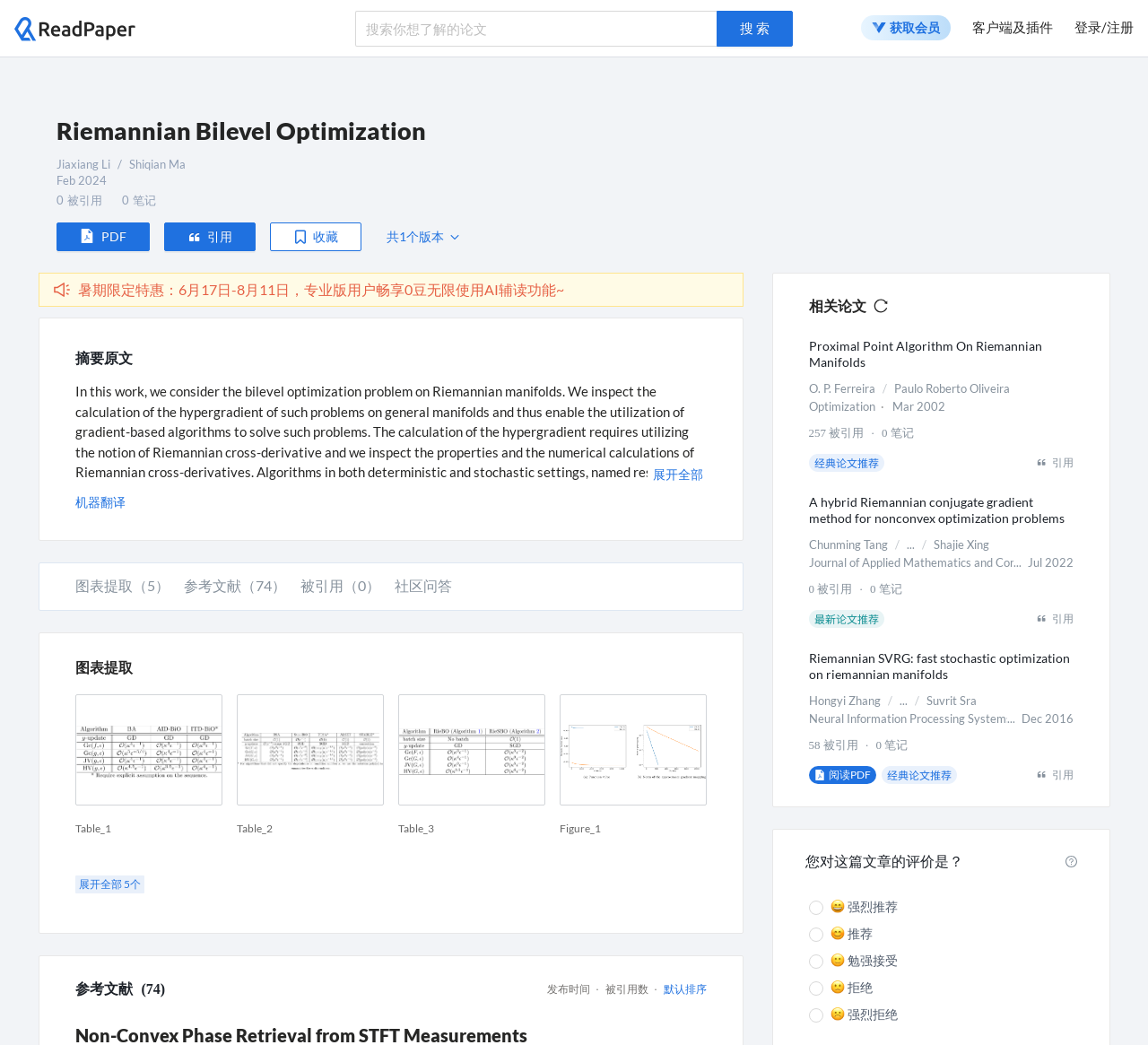What is the publication date of this paper?
Please give a detailed and elaborate answer to the question.

The publication date is listed below the authors' names, and it is February 2024.